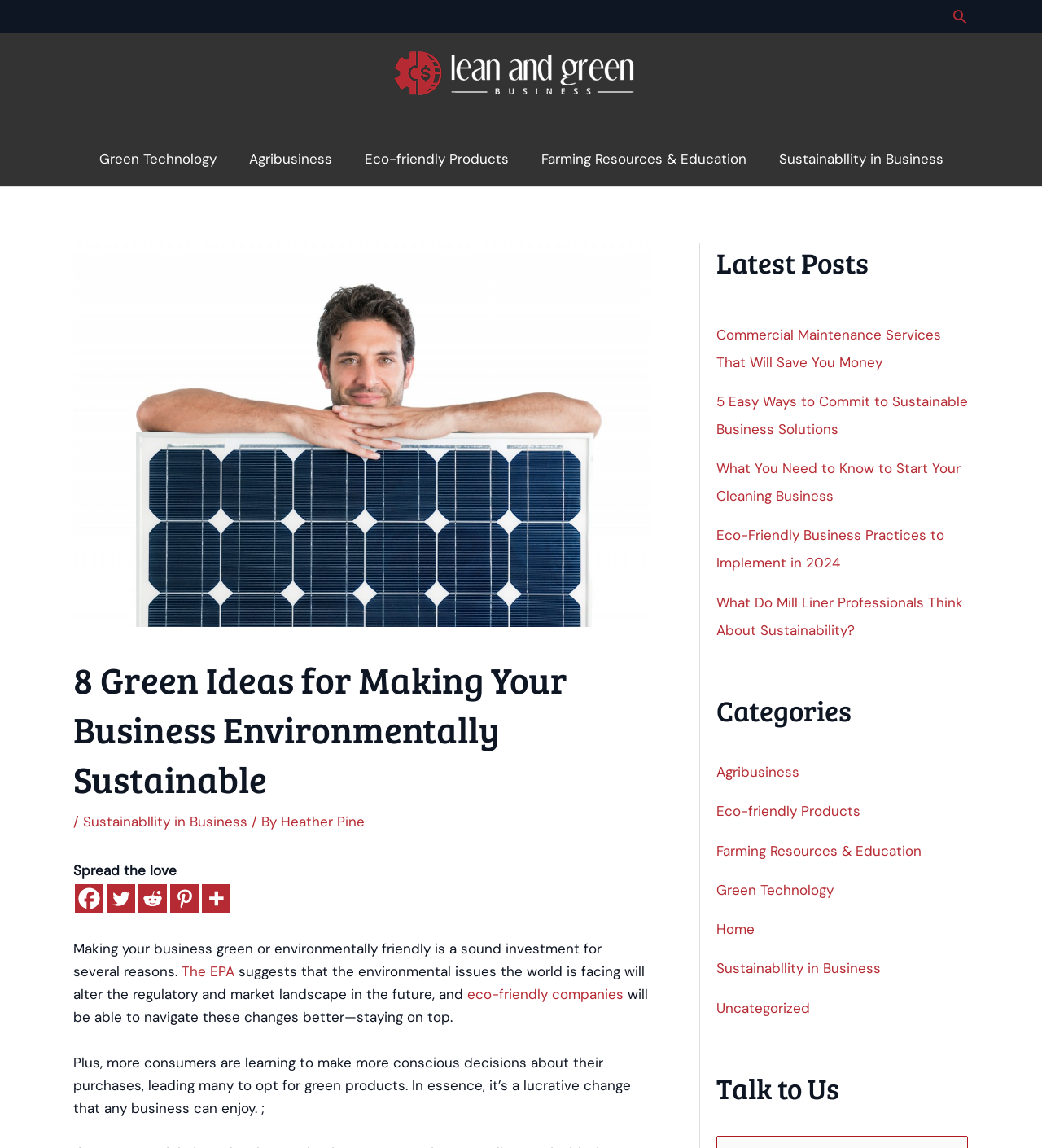Identify the bounding box coordinates of the specific part of the webpage to click to complete this instruction: "Click on the Geology for Investors link".

None